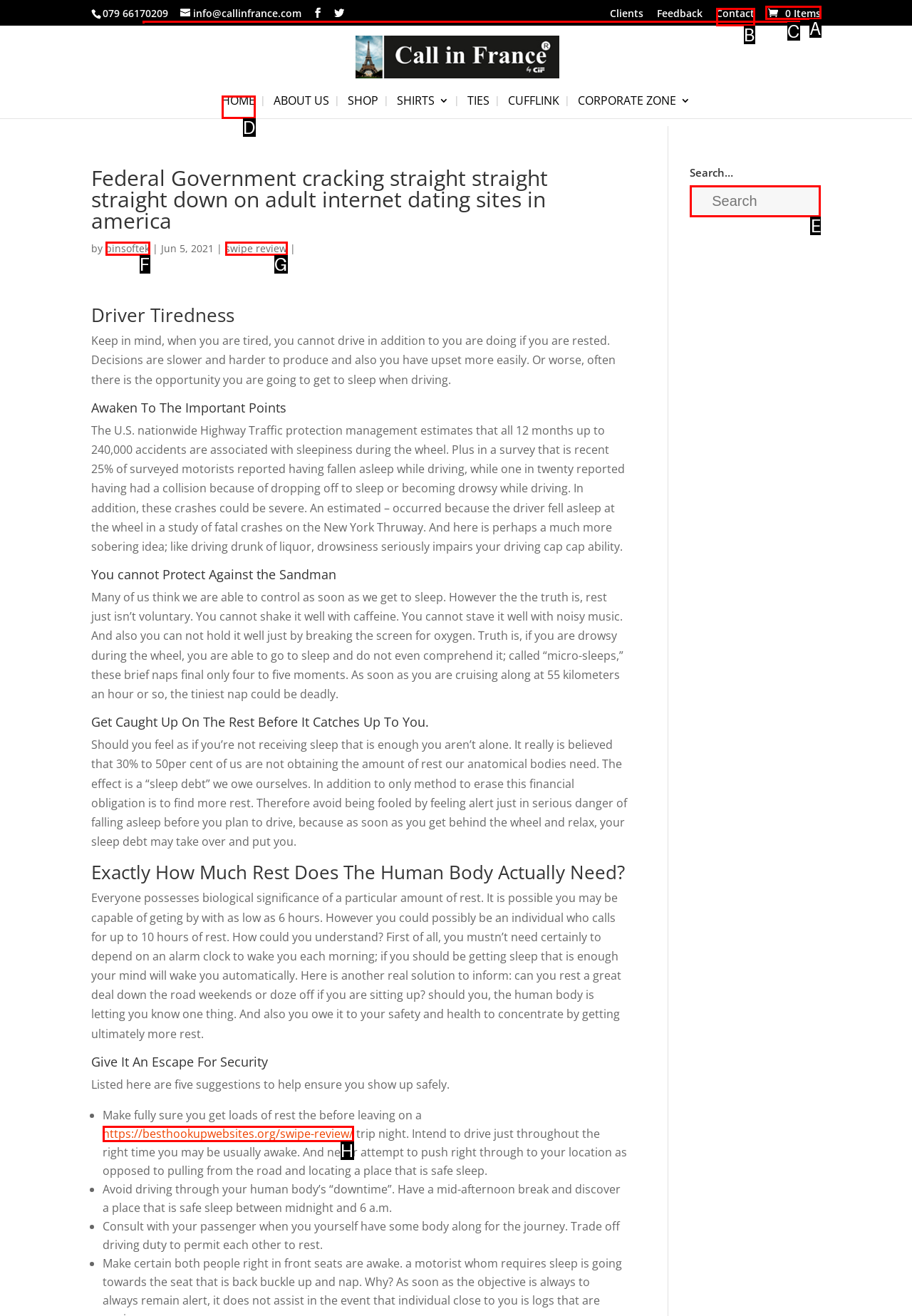Indicate the UI element to click to perform the task: Click the 'HOME' link. Reply with the letter corresponding to the chosen element.

D